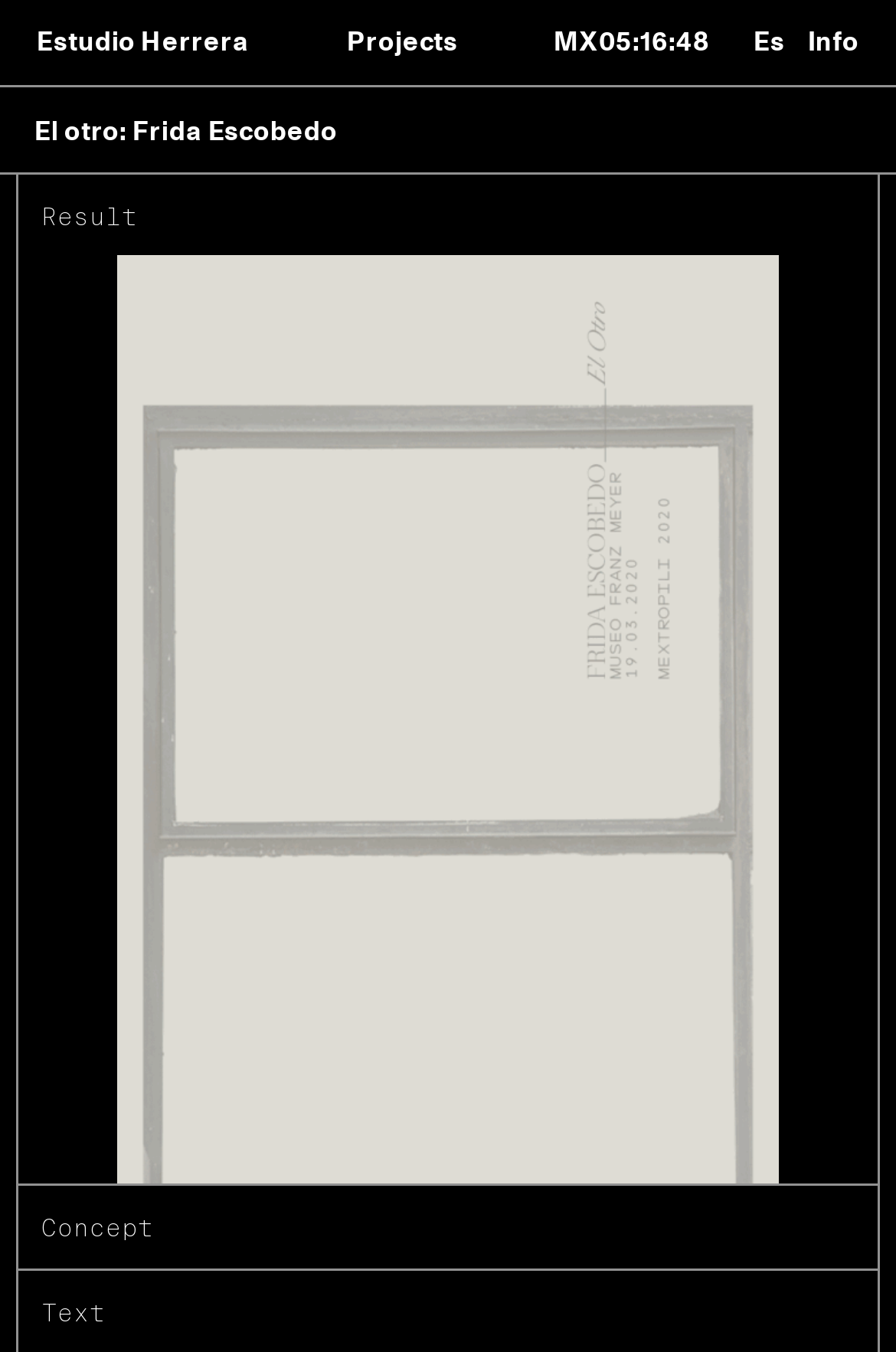Please reply to the following question using a single word or phrase: 
How many navigation links are at the top?

4